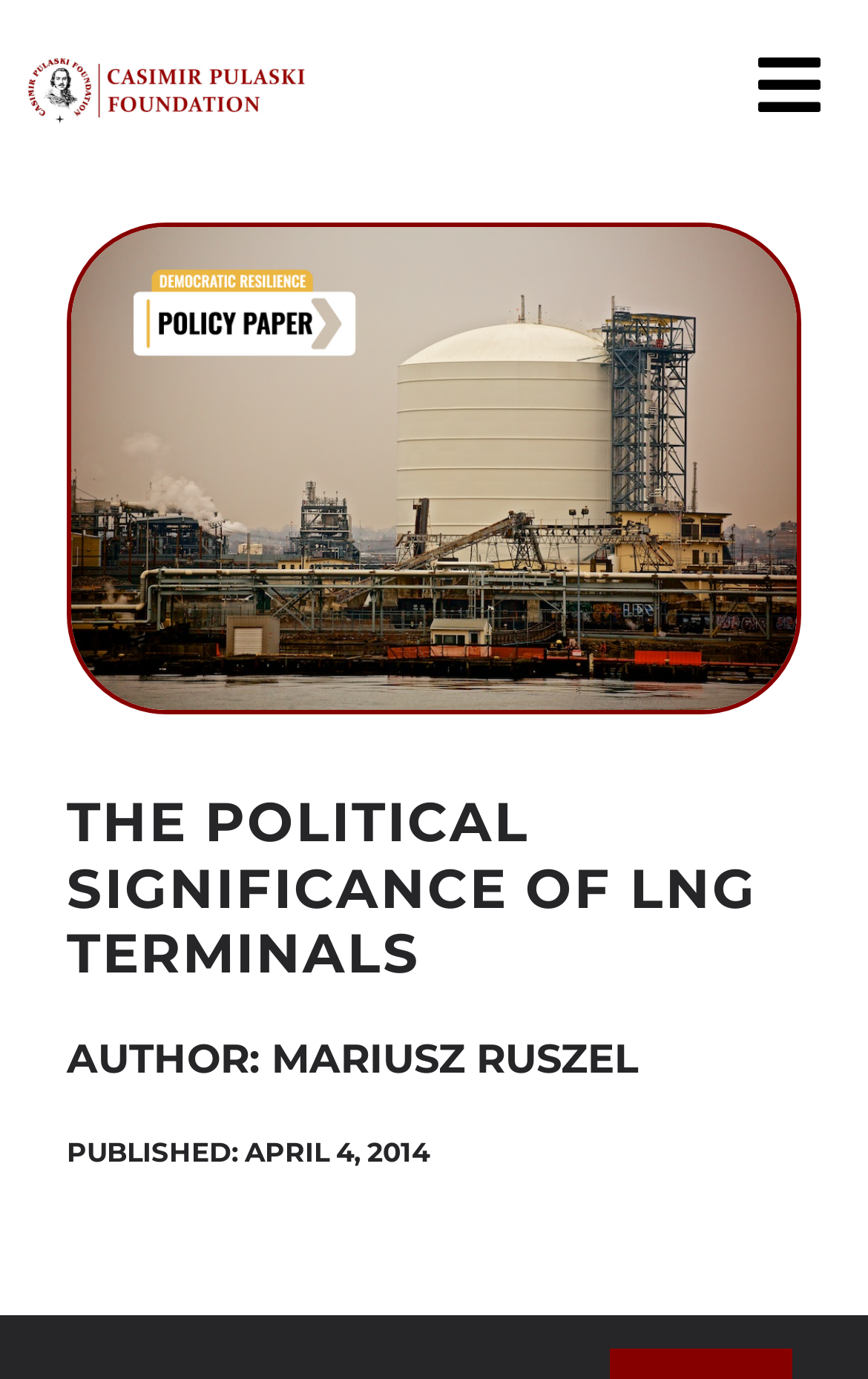What is the main topic of the article?
With the help of the image, please provide a detailed response to the question.

Based on the webpage, the main topic of the article is LNG terminals, which is evident from the heading 'THE POLITICAL SIGNIFICANCE OF LNG TERMINALS' and the image caption 'Autor foto: Domena publiczna'.